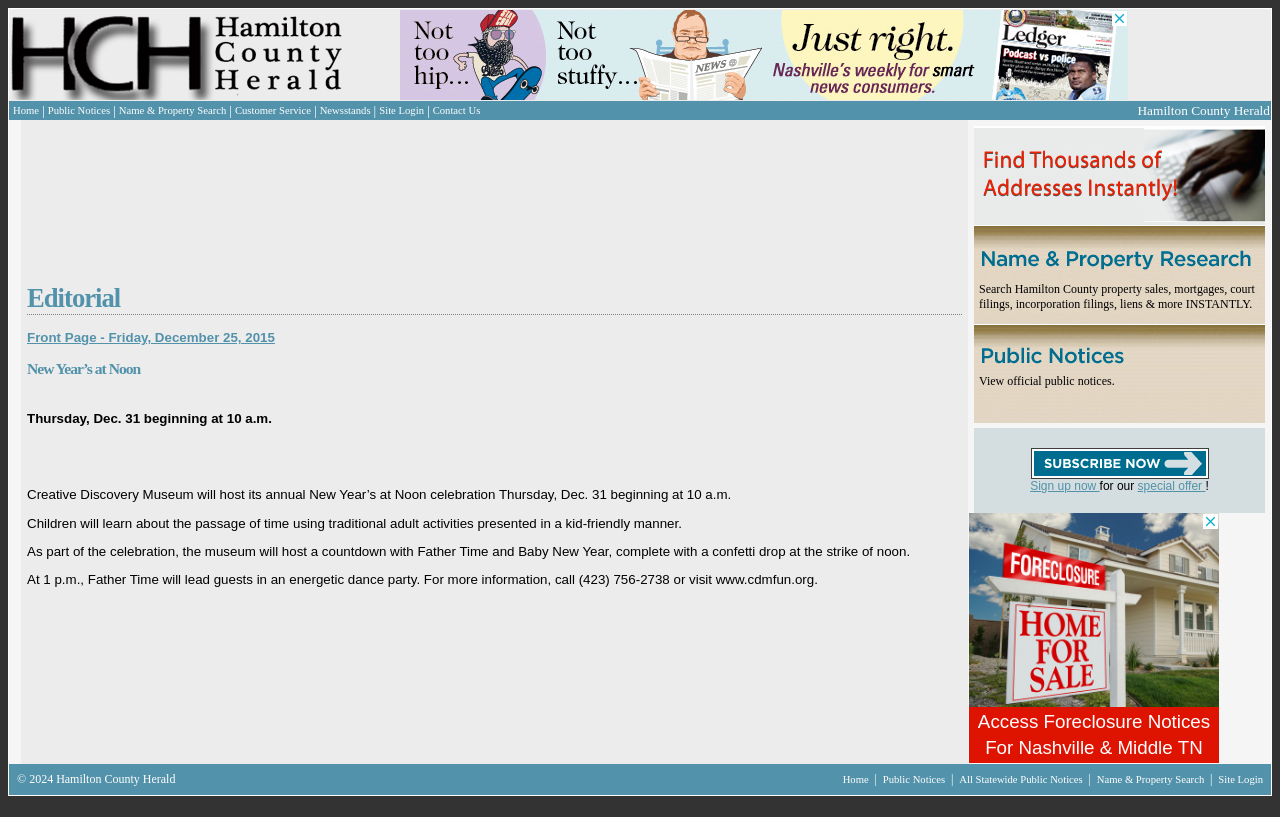Please locate the bounding box coordinates of the region I need to click to follow this instruction: "Search Hamilton County property sales".

[0.765, 0.345, 0.98, 0.381]